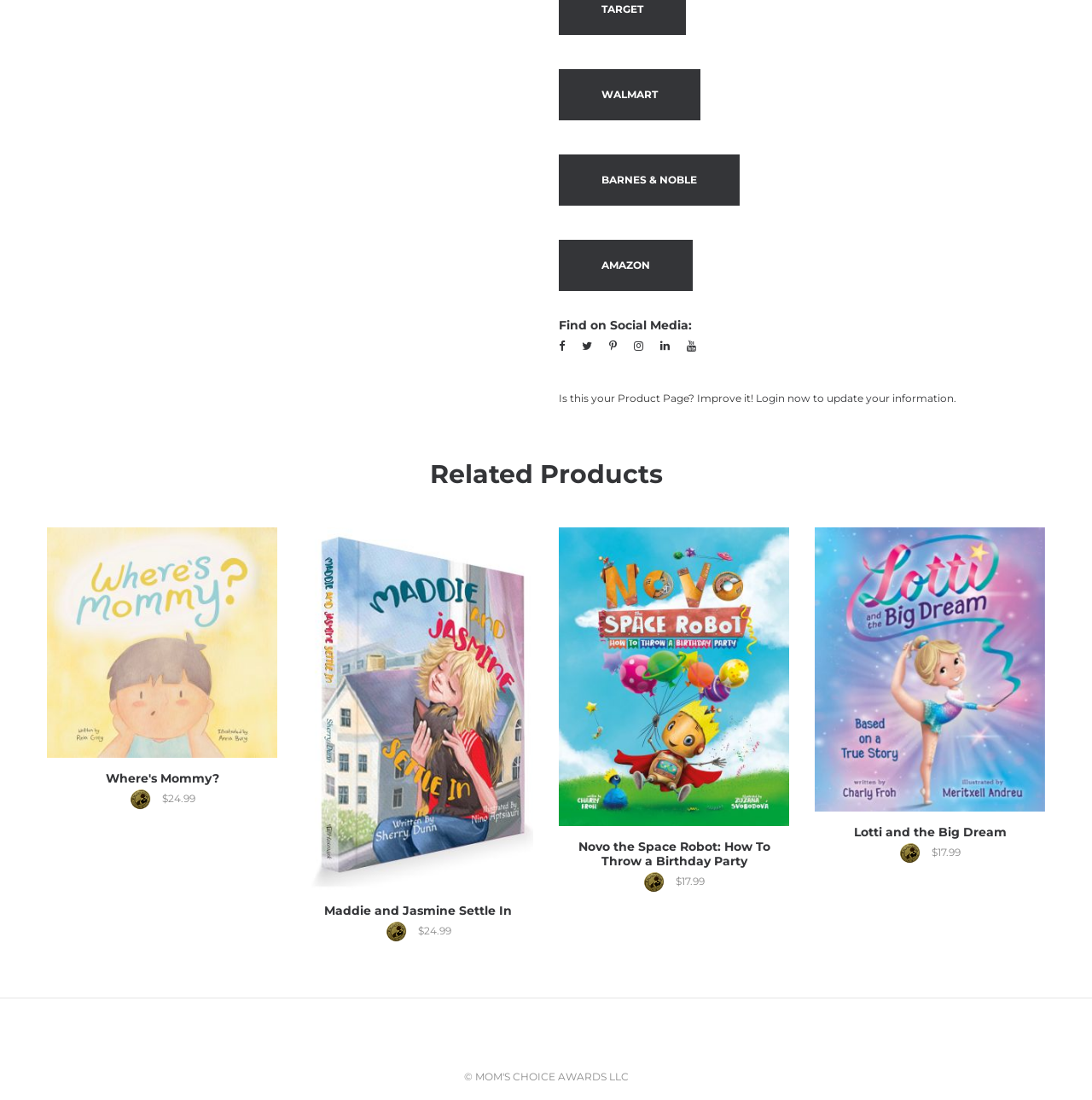Please find the bounding box for the UI element described by: "Mom's Choice Awards LLC".

[0.435, 0.973, 0.575, 0.984]